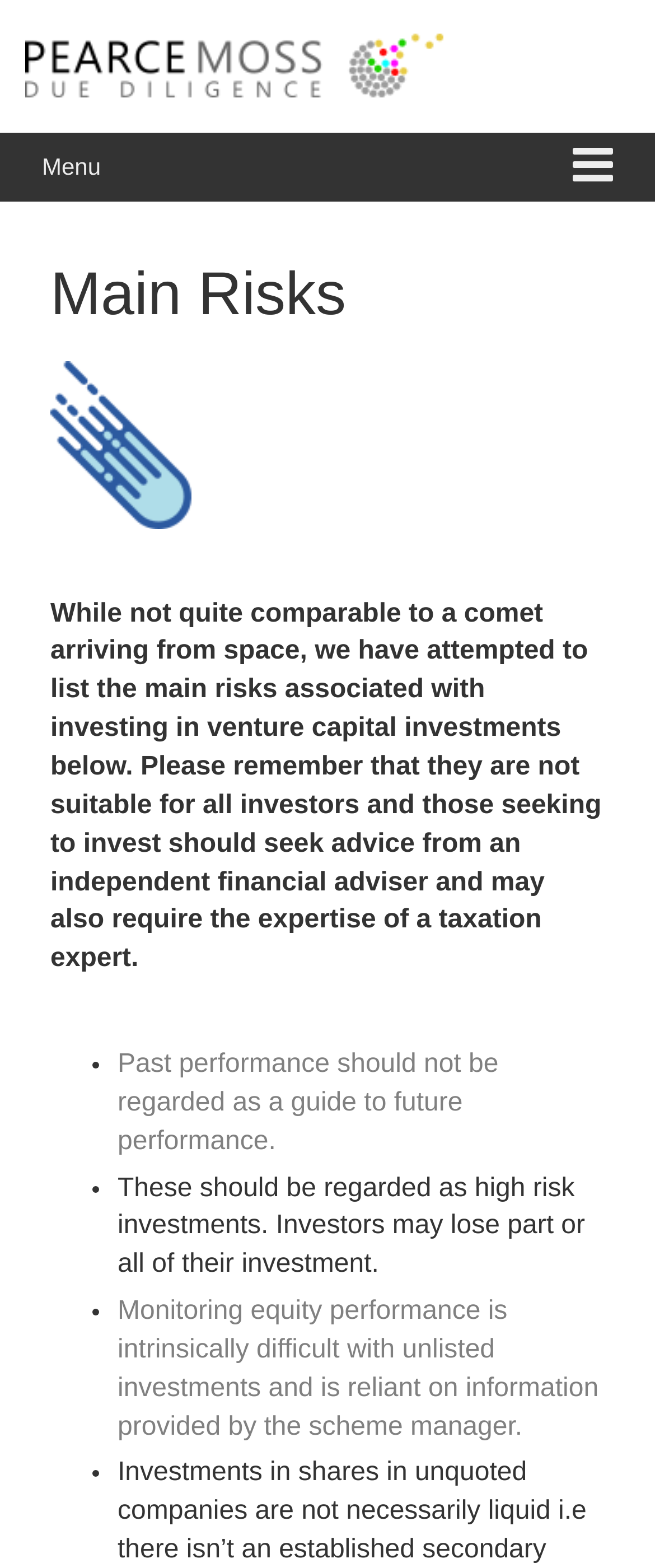How many main risks are listed?
Carefully analyze the image and provide a detailed answer to the question.

The main risks are listed in bullet points, and there are four list markers ('•') indicating four main risks associated with investing in venture capital investments.